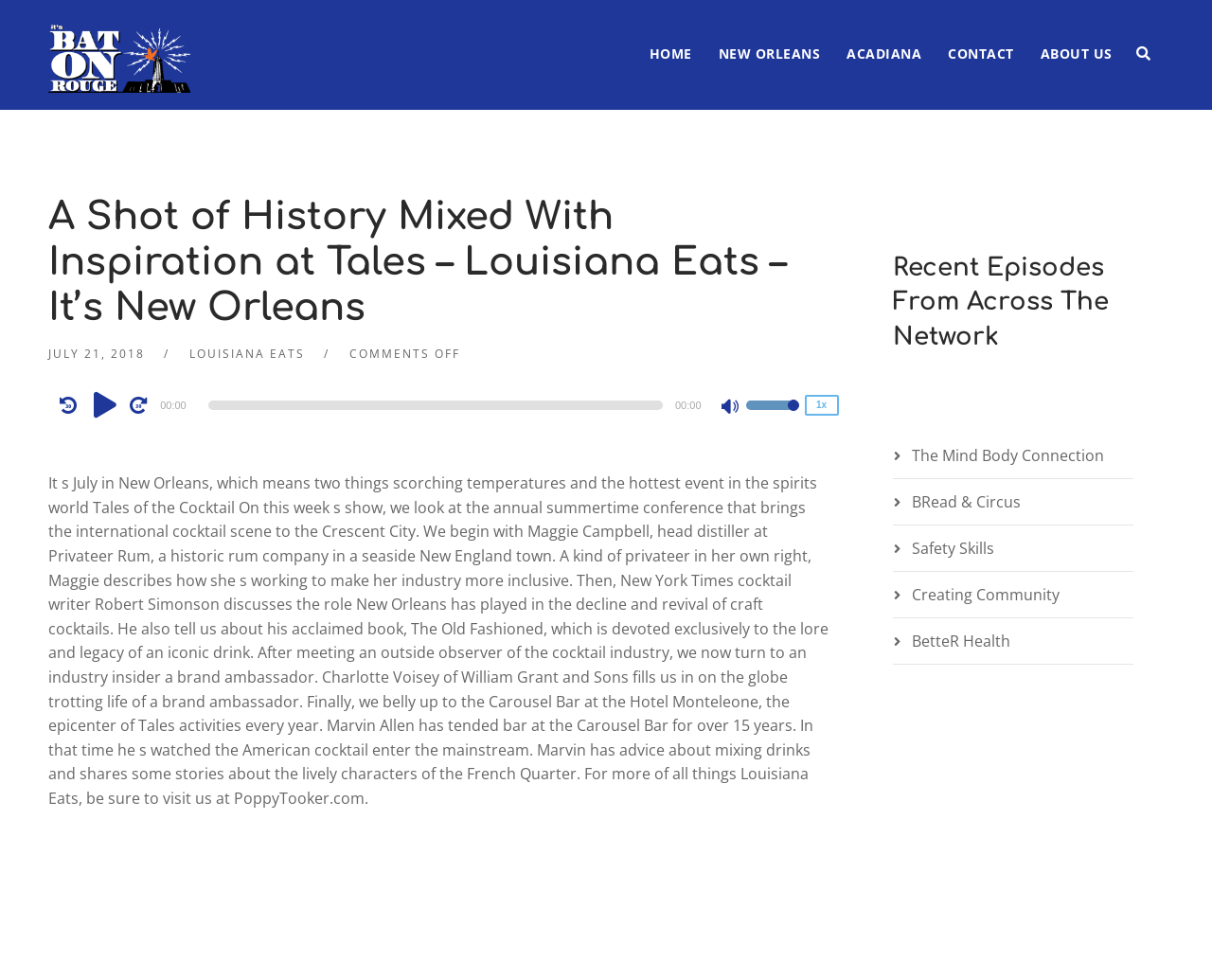Consider the image and give a detailed and elaborate answer to the question: 
What is the name of the book written by Robert Simonson?

The name of the book written by Robert Simonson can be inferred from the text 'He also tell us about his acclaimed book, The Old Fashioned, which is devoted exclusively to the lore and legacy of an iconic drink.'